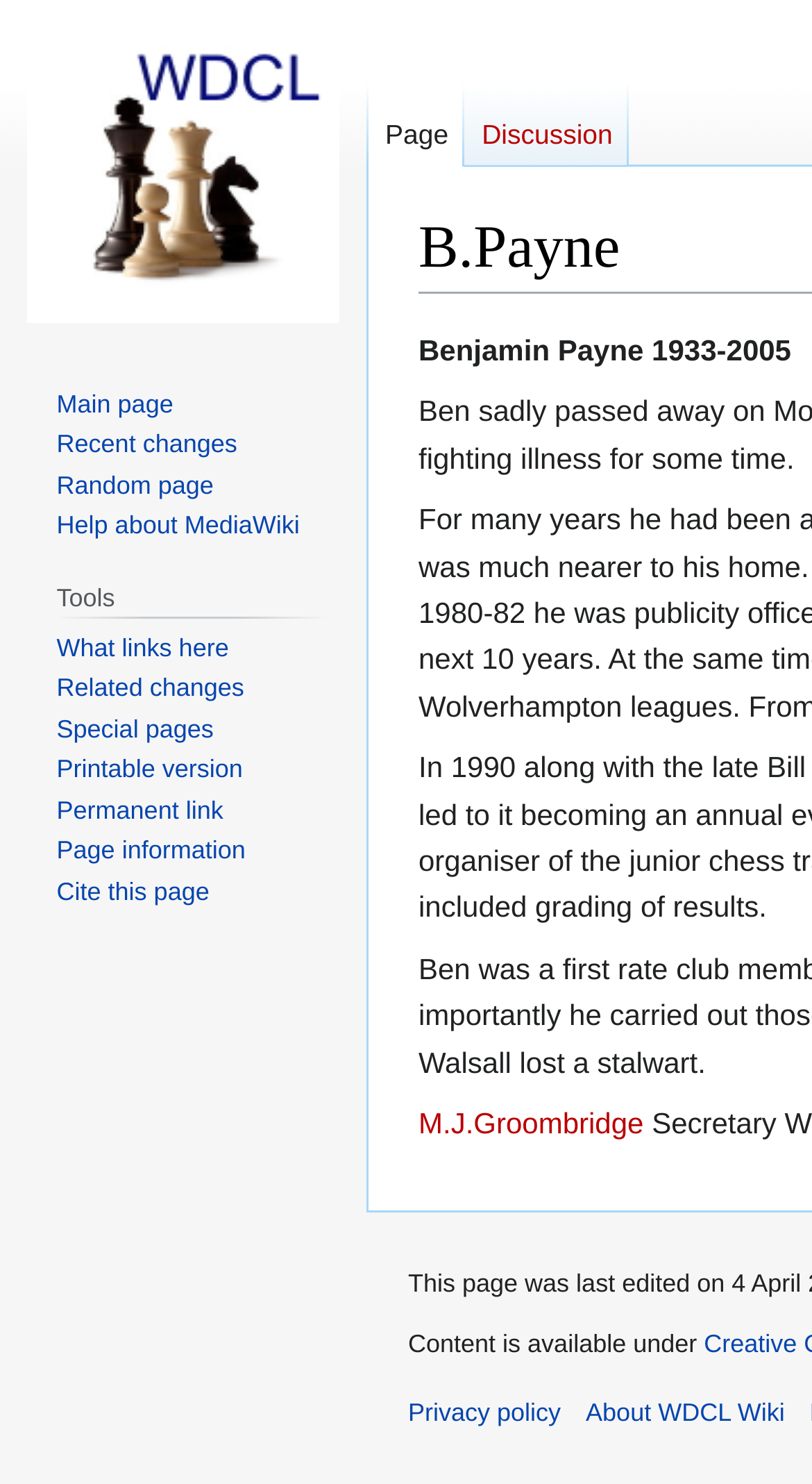Find the bounding box coordinates of the area that needs to be clicked in order to achieve the following instruction: "View Benjamin Payne's page". The coordinates should be specified as four float numbers between 0 and 1, i.e., [left, top, right, bottom].

[0.515, 0.225, 0.974, 0.247]